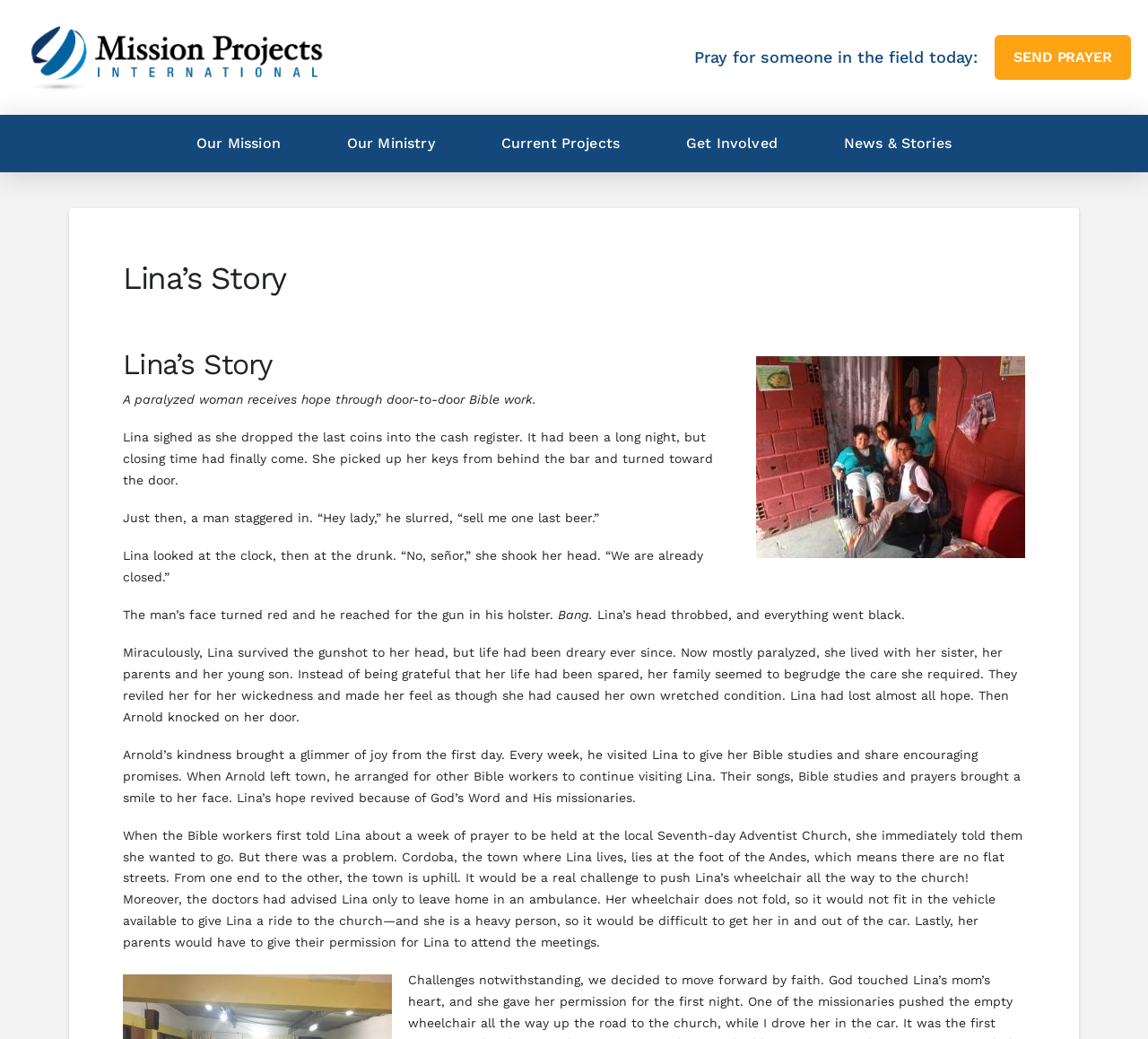Using a single word or phrase, answer the following question: 
What is the main topic of this webpage?

Lina's Story